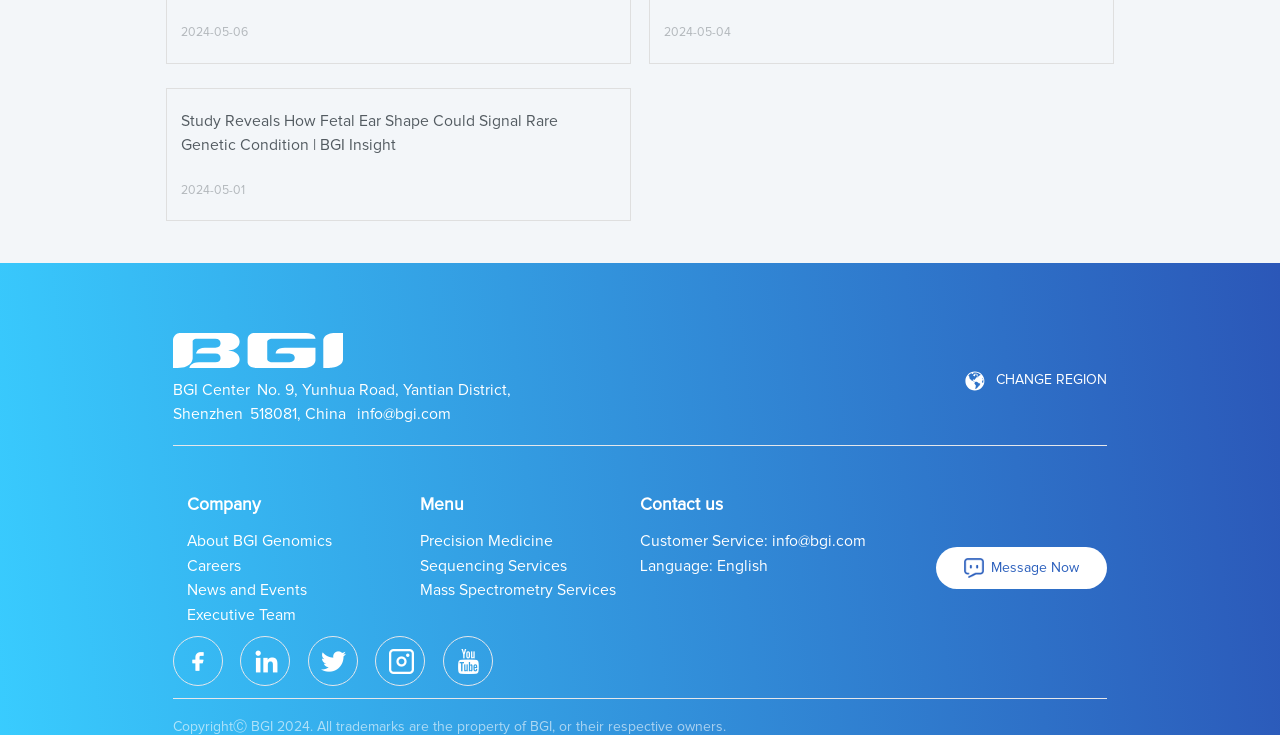What is the purpose of the 'CHANGE REGION' link? Examine the screenshot and reply using just one word or a brief phrase.

To change region